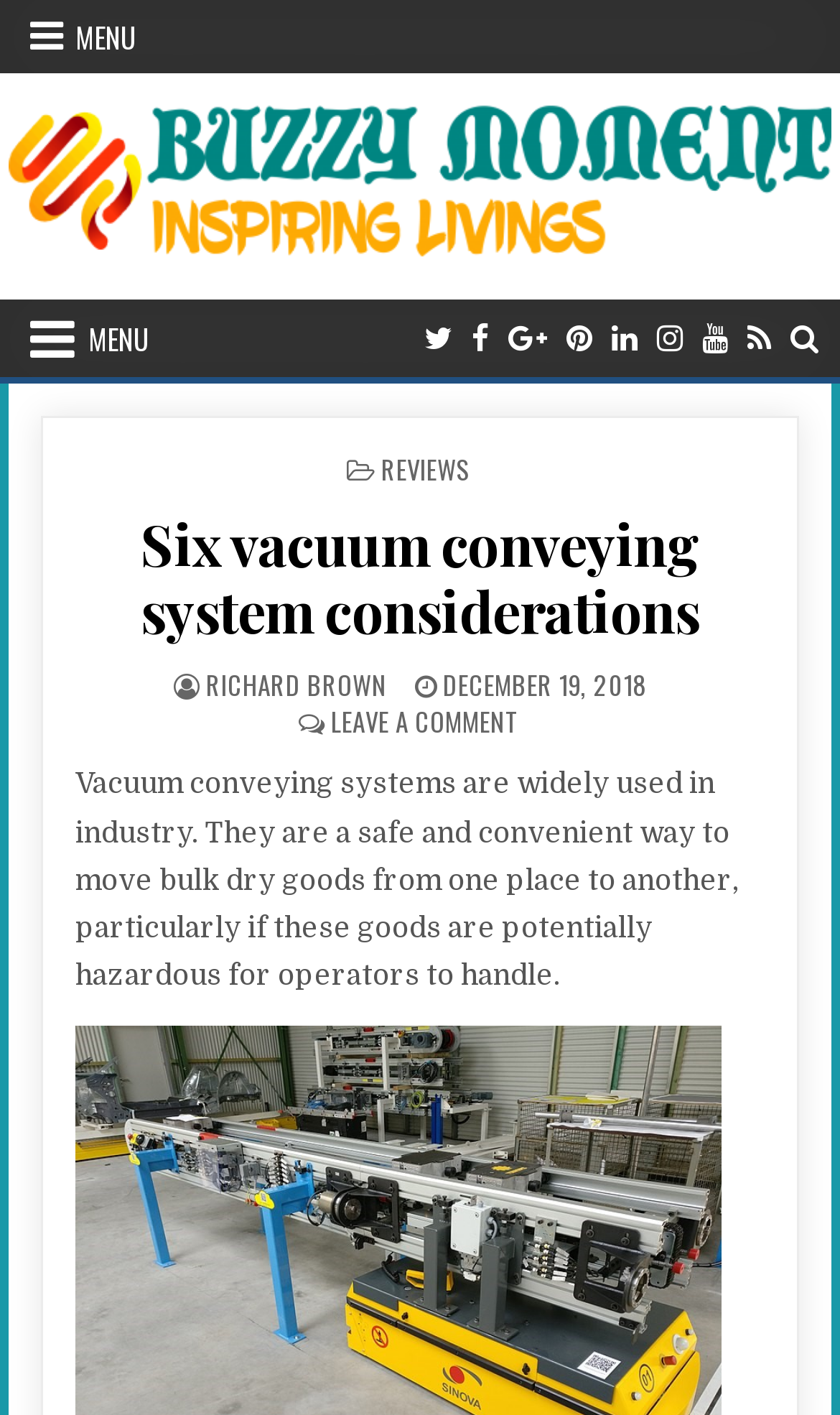Provide a short answer using a single word or phrase for the following question: 
When was the post published?

December 19, 2018